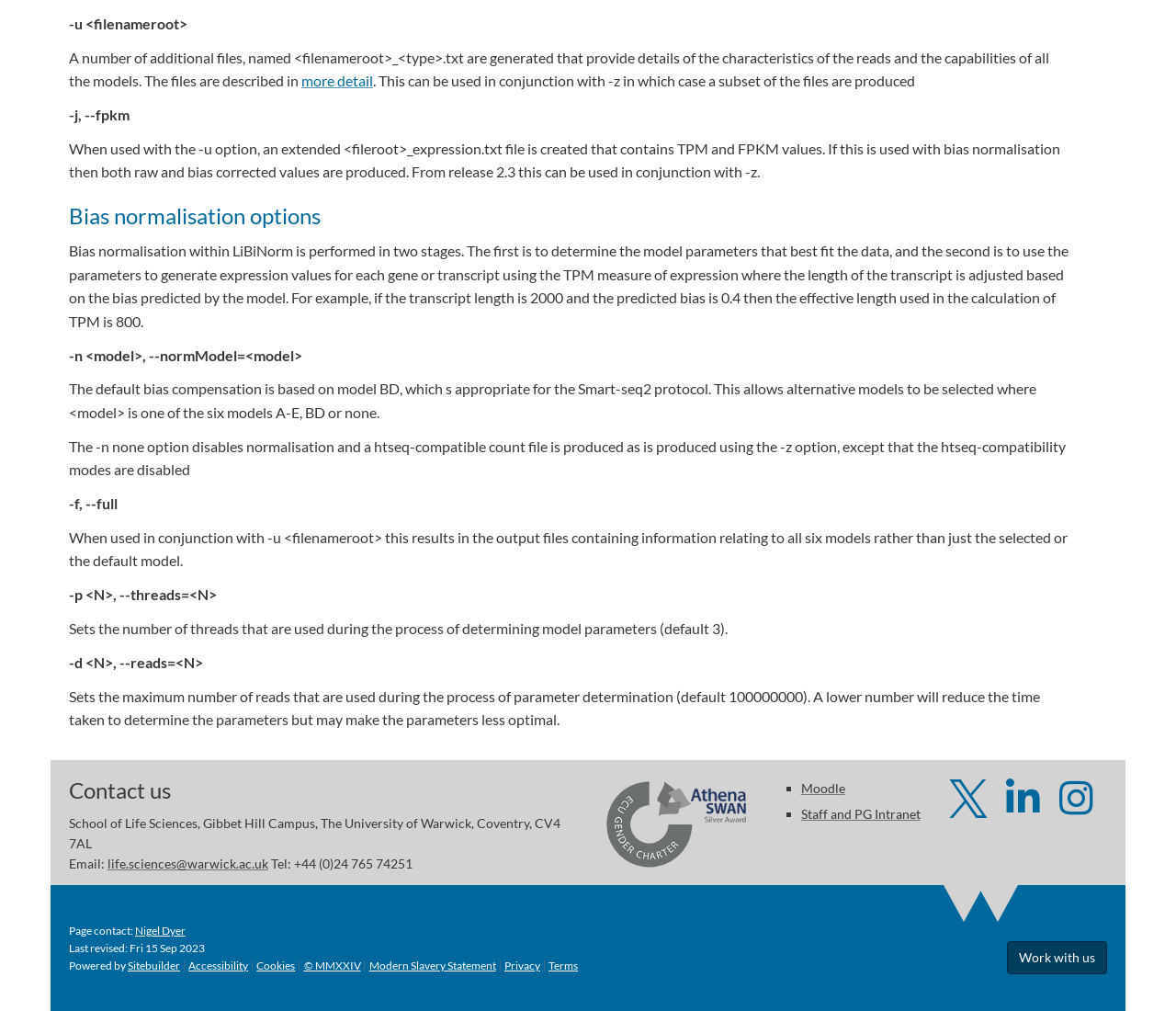Where is the School of Life Sciences located?
Give a comprehensive and detailed explanation for the question.

The School of Life Sciences is located at Gibbet Hill Campus, The University of Warwick, Coventry, CV4 7AL, as mentioned in the 'Contact us' section.